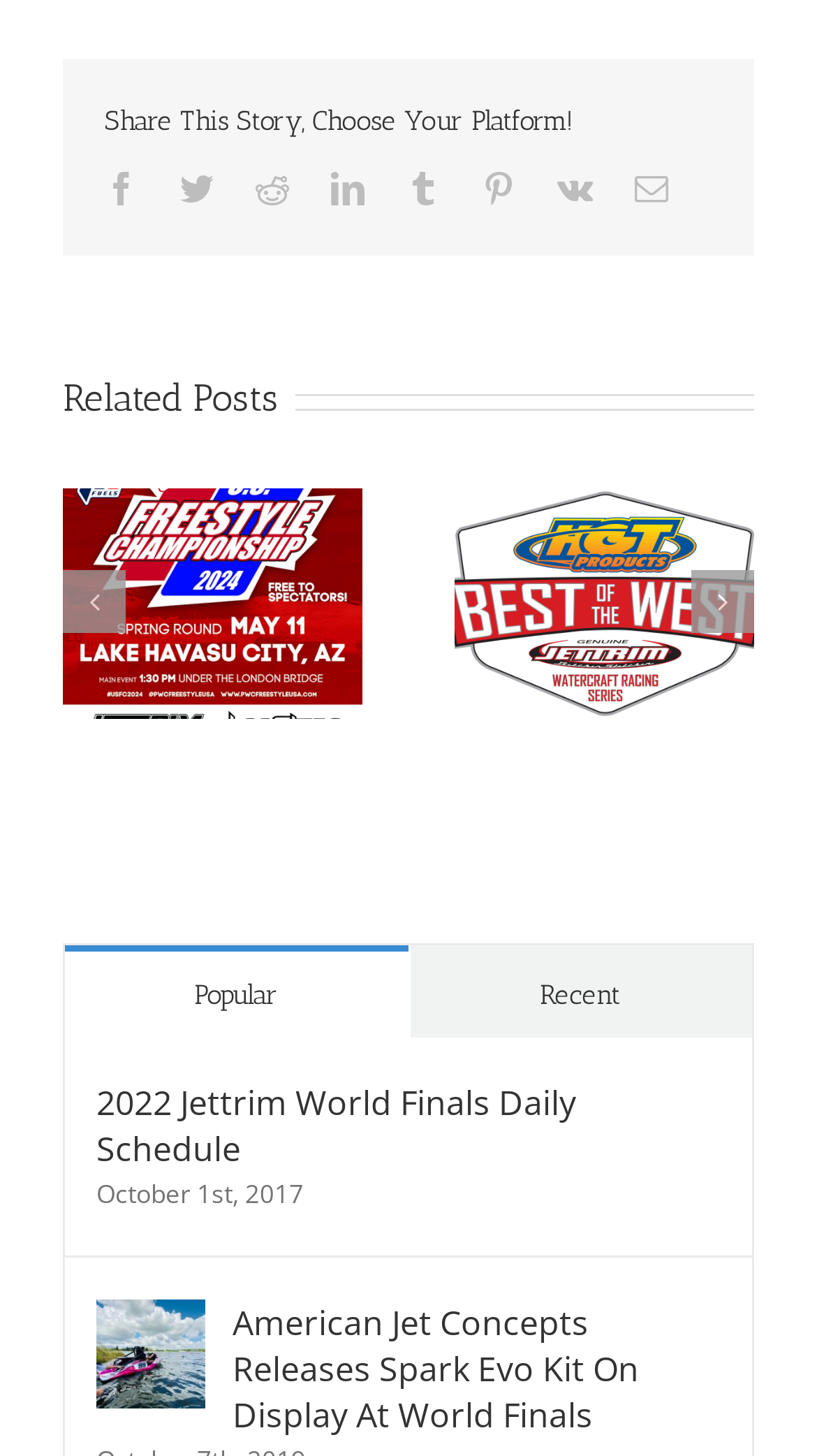Show the bounding box coordinates of the element that should be clicked to complete the task: "View related post about USA Freestyle Spring Round".

[0.077, 0.397, 0.444, 0.428]